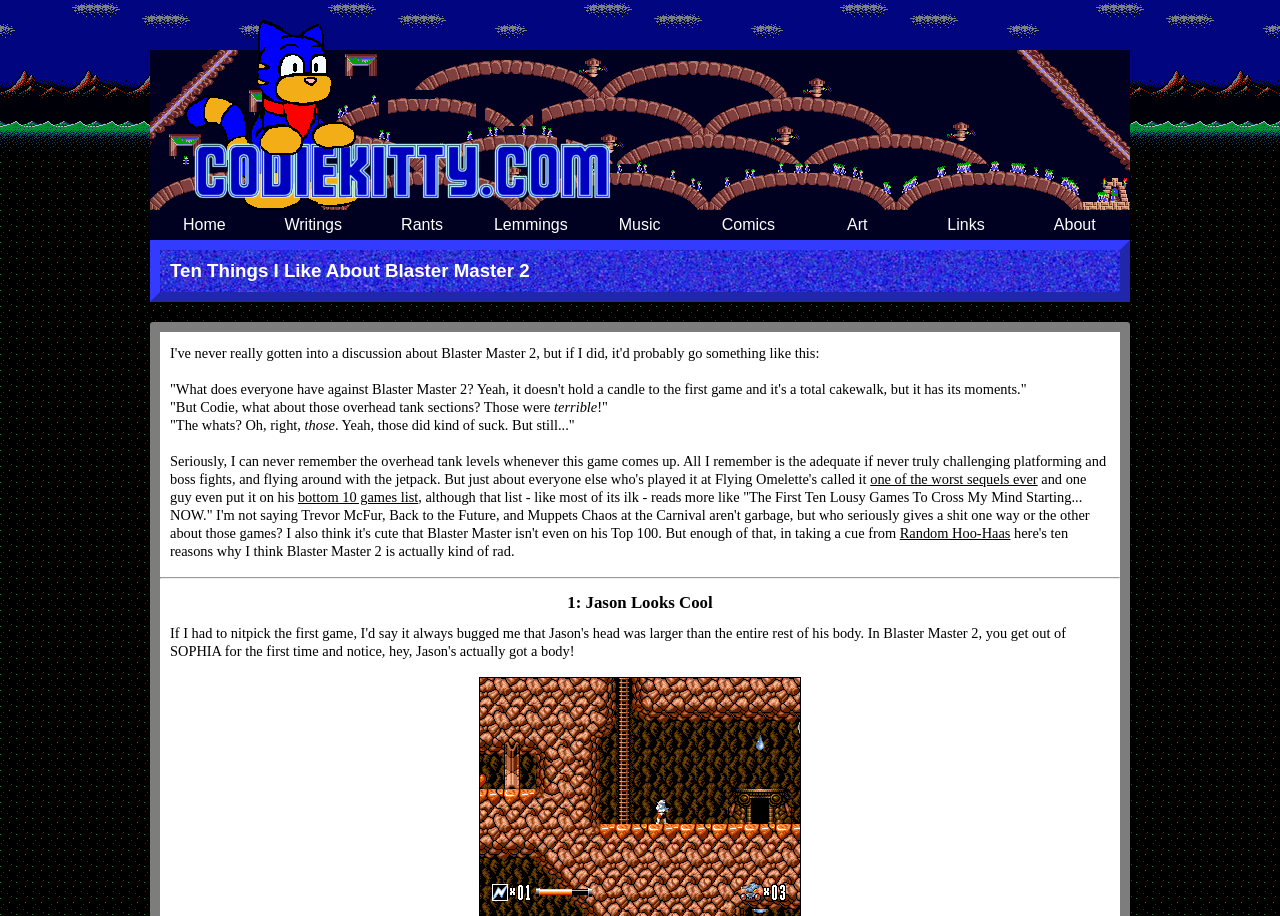Can you specify the bounding box coordinates of the area that needs to be clicked to fulfill the following instruction: "Click on the 'Sign in' link"?

None